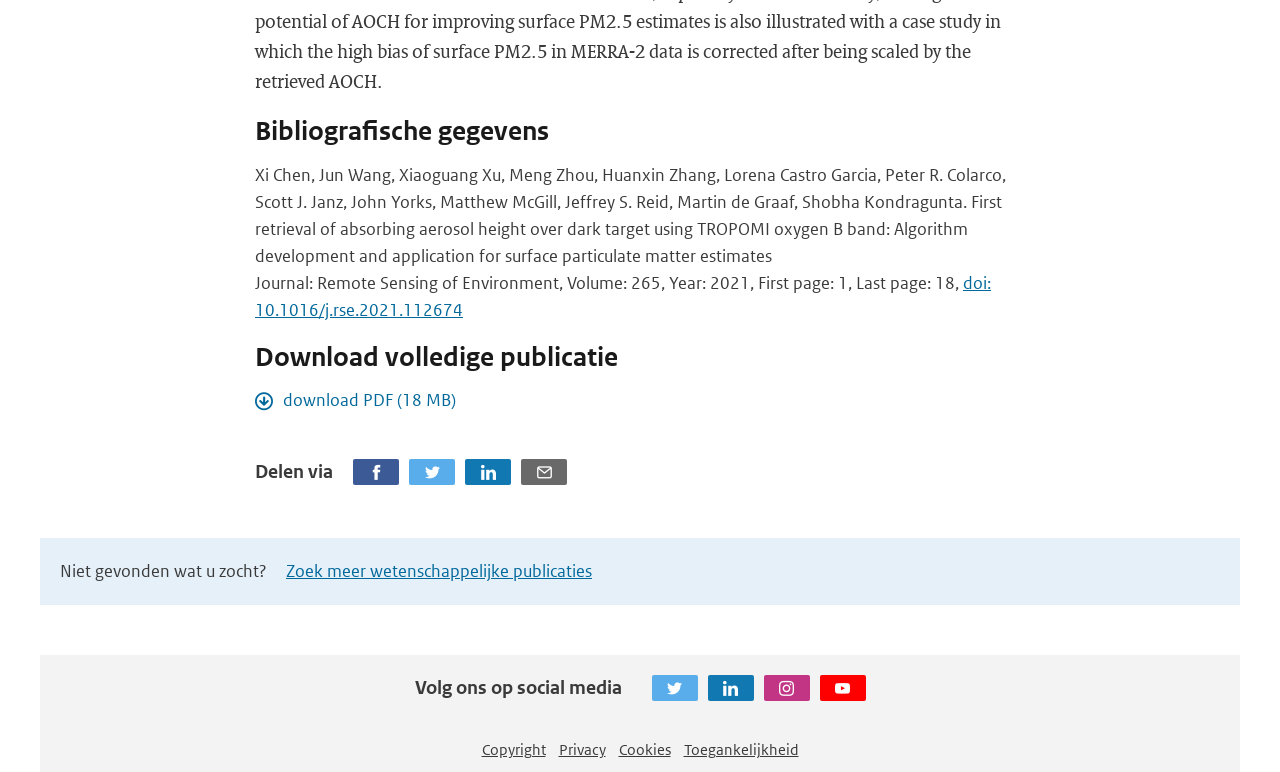What is the journal name of the publication?
Please answer the question as detailed as possible.

I found the journal name by looking at the StaticText element with the OCR text 'Journal: Remote Sensing of Environment, Volume: 265, Year: 2021, First page: 1, Last page: 18,' which is located below the title of the research paper.